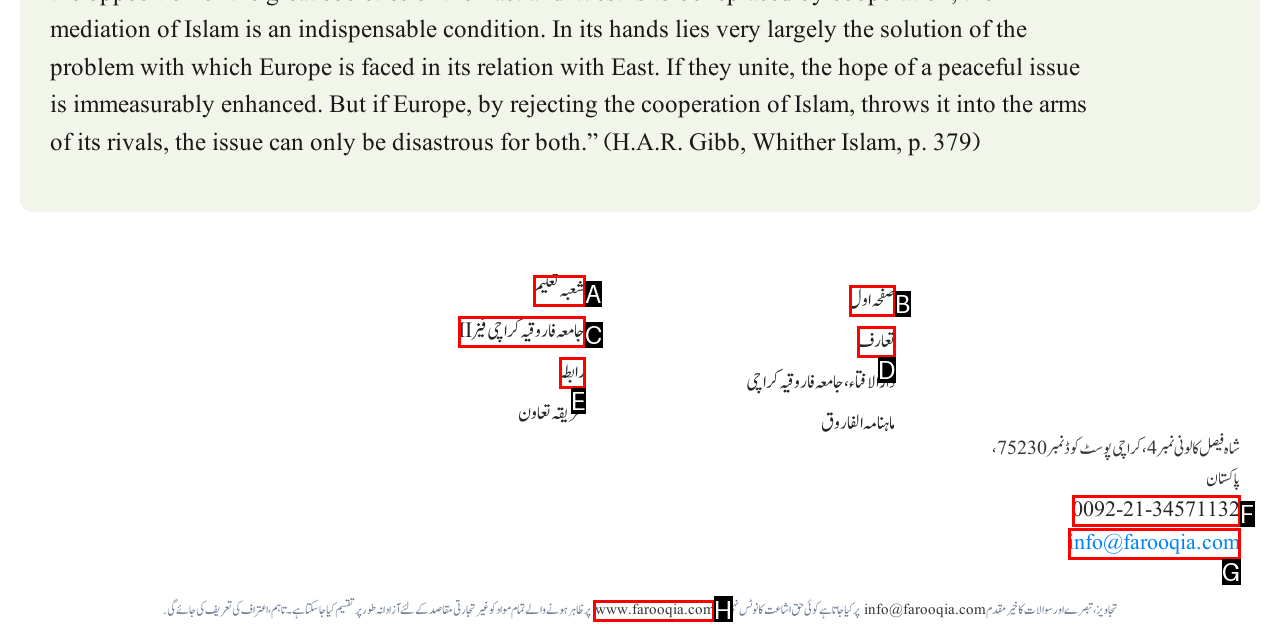Identify the correct option to click in order to accomplish the task: visit the website Provide your answer with the letter of the selected choice.

H